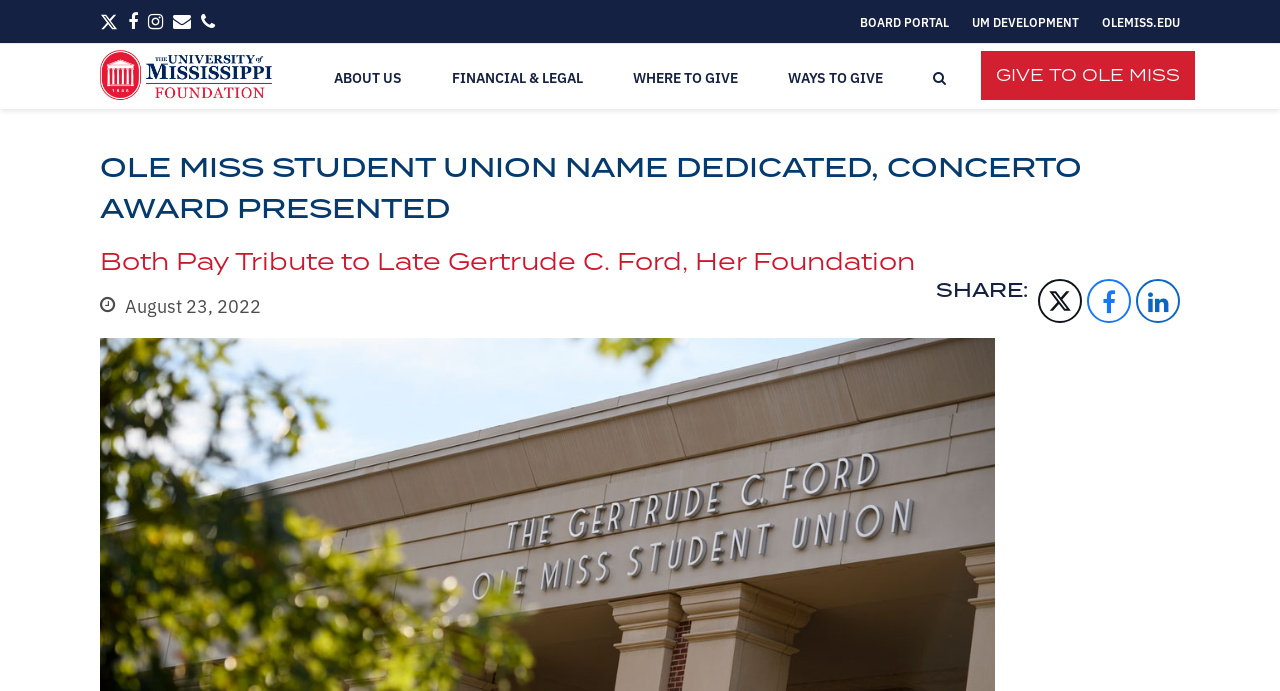Mark the bounding box of the element that matches the following description: "Ways To Give".

[0.604, 0.064, 0.702, 0.158]